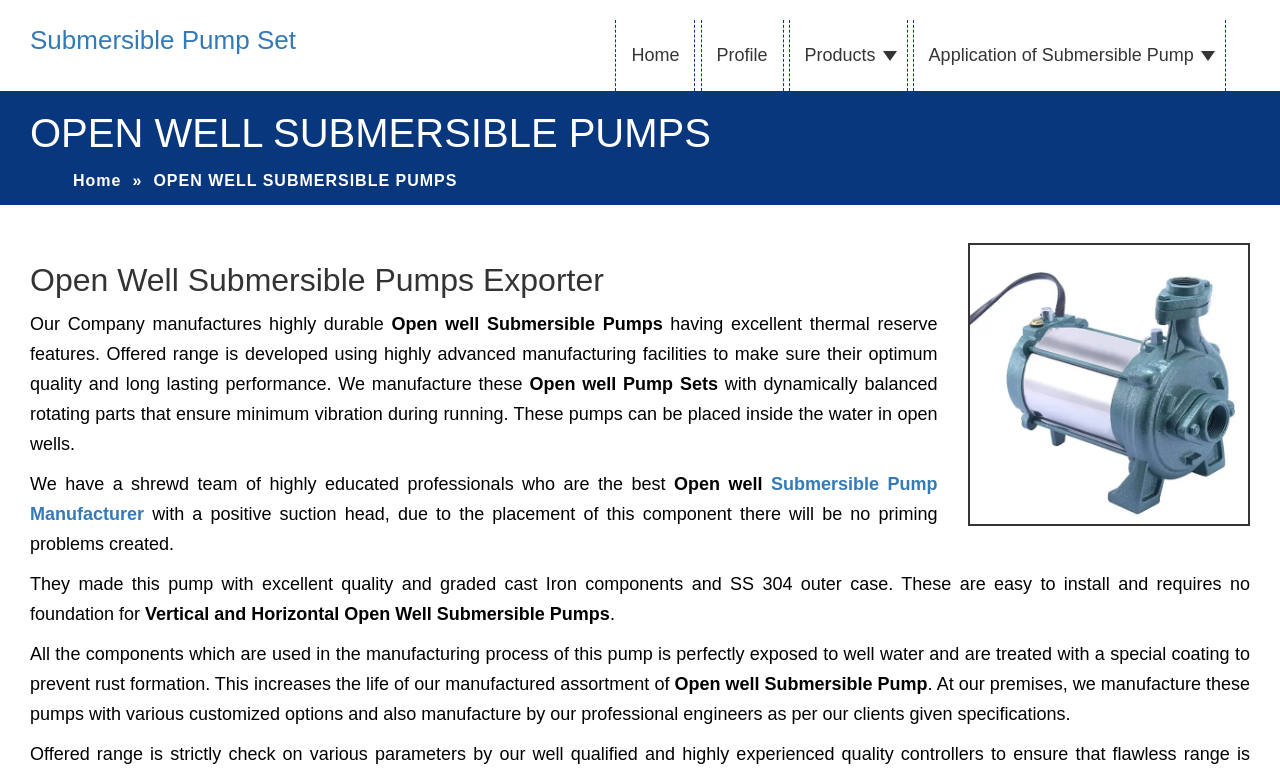What type of professionals are involved in the manufacturing process?
Ensure your answer is thorough and detailed.

The company has a shrewd team of highly educated professionals who are involved in the manufacturing process, as mentioned in the description 'We have a shrewd team of highly educated professionals who are the best'.